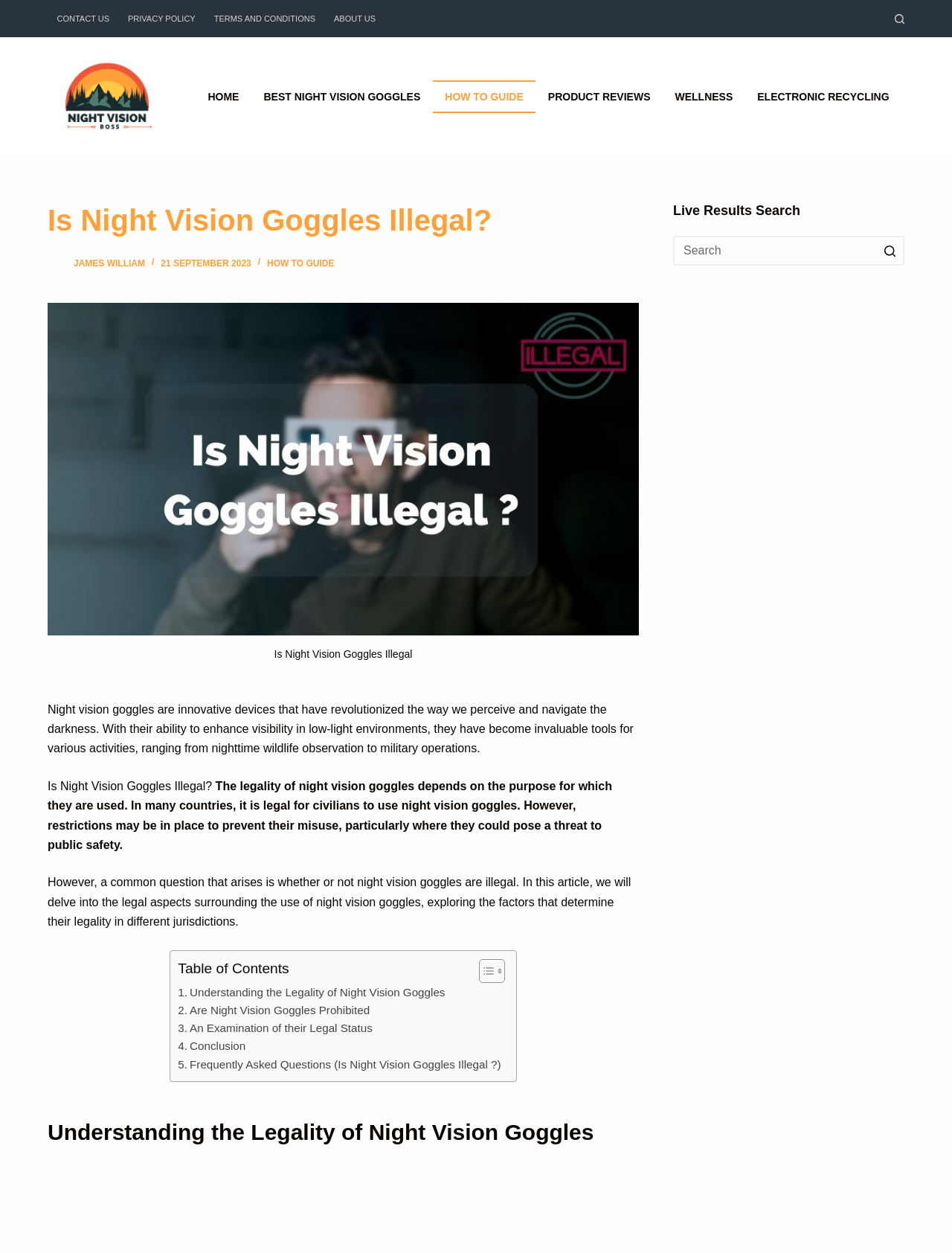What is the purpose of the button at the top right corner?
Based on the content of the image, thoroughly explain and answer the question.

The button at the top right corner has a bounding box coordinate of [0.94, 0.011, 0.95, 0.019] and is described as 'Open search form'. This suggests that it is a search button that allows users to open a search form.